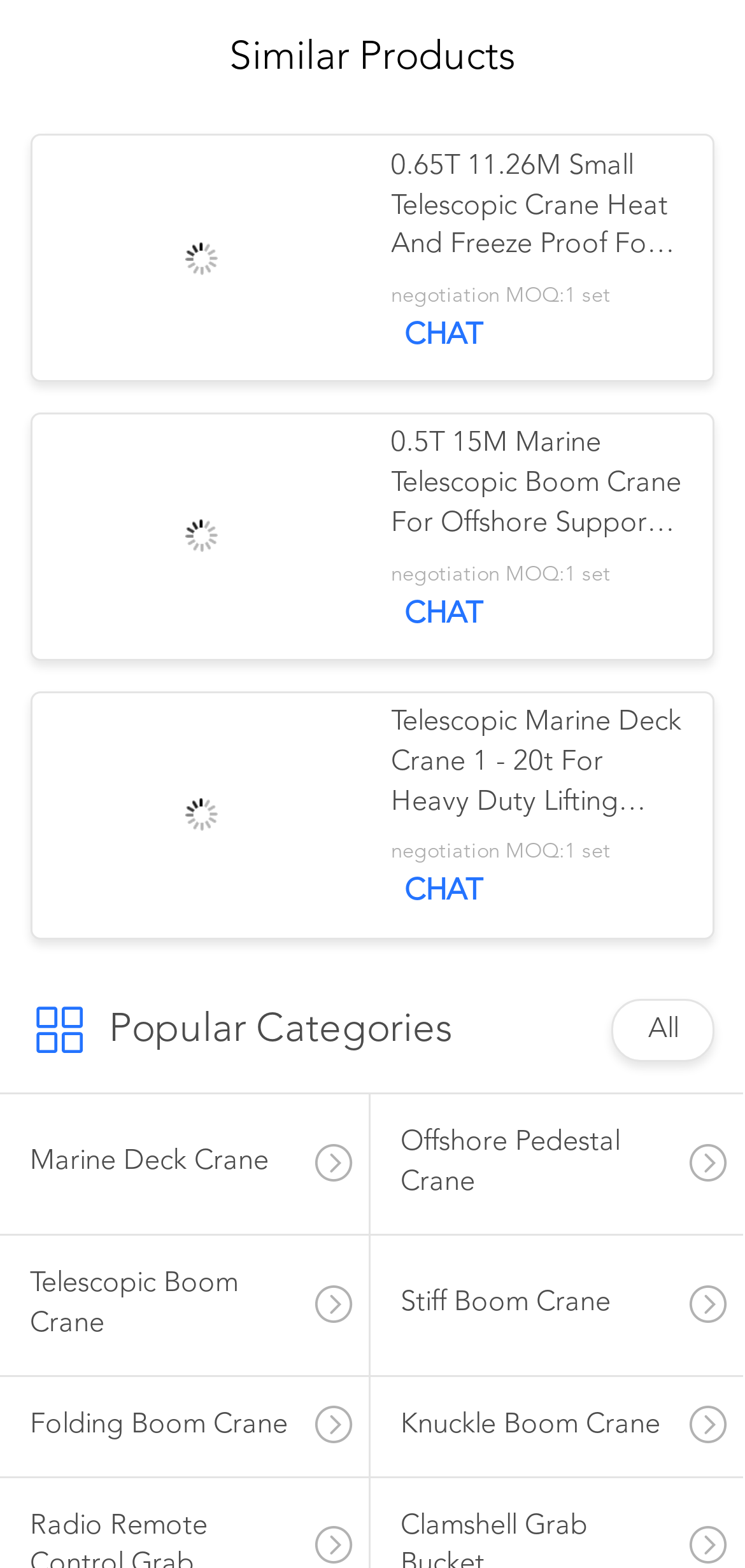From the webpage screenshot, predict the bounding box coordinates (top-left x, top-left y, bottom-right x, bottom-right y) for the UI element described here: Chat

[0.525, 0.381, 0.666, 0.404]